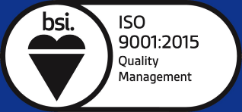What is the emblem associated with the British Standards Institution?
Answer the question with detailed information derived from the image.

The emblem associated with the British Standards Institution (BSI) includes a stylized heart icon at its center, which is a distinctive feature of the BSI emblem.